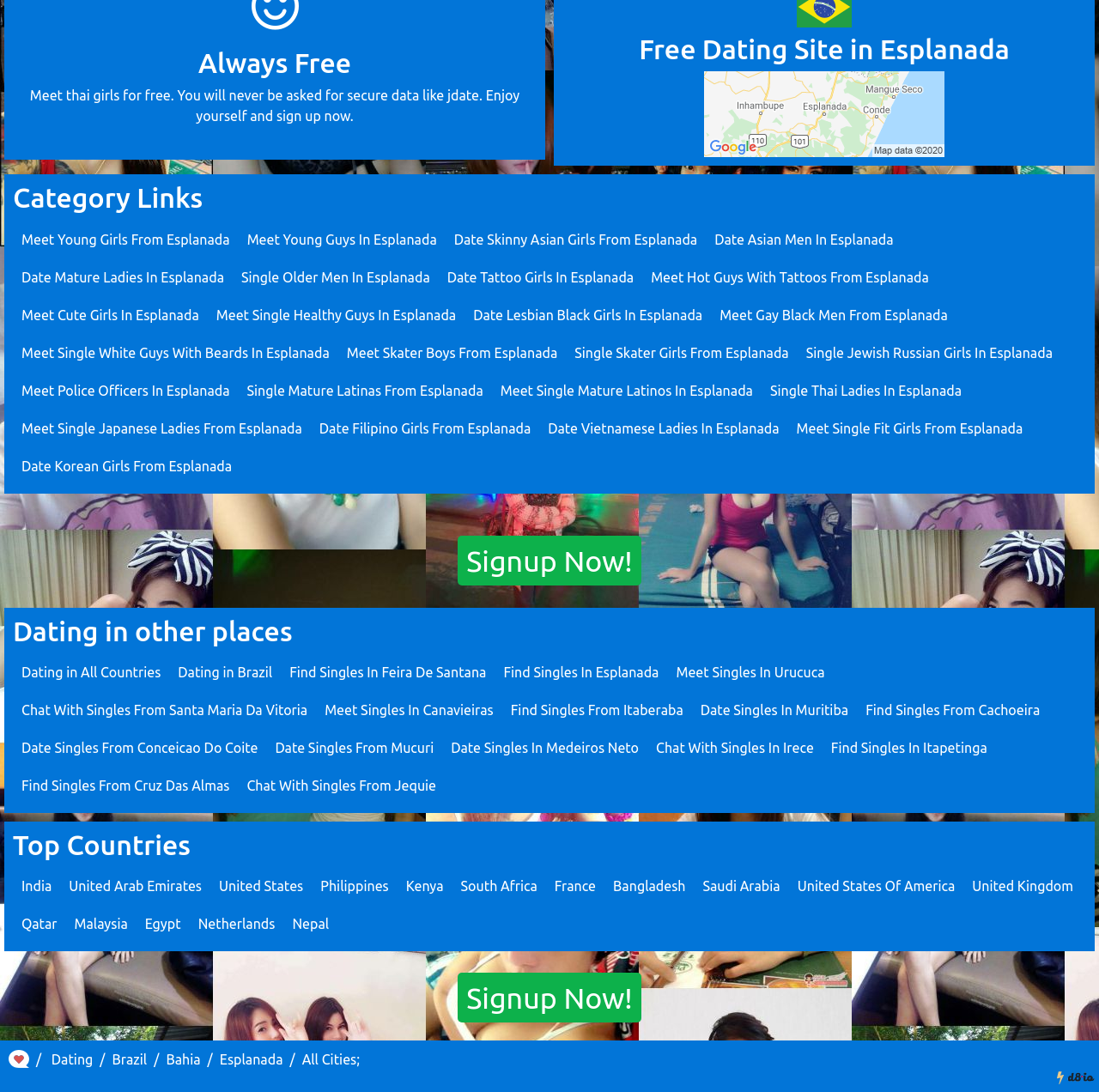Specify the bounding box coordinates of the area to click in order to execute this command: 'Meet Singles In Urucuca'. The coordinates should consist of four float numbers ranging from 0 to 1, and should be formatted as [left, top, right, bottom].

[0.615, 0.608, 0.75, 0.622]